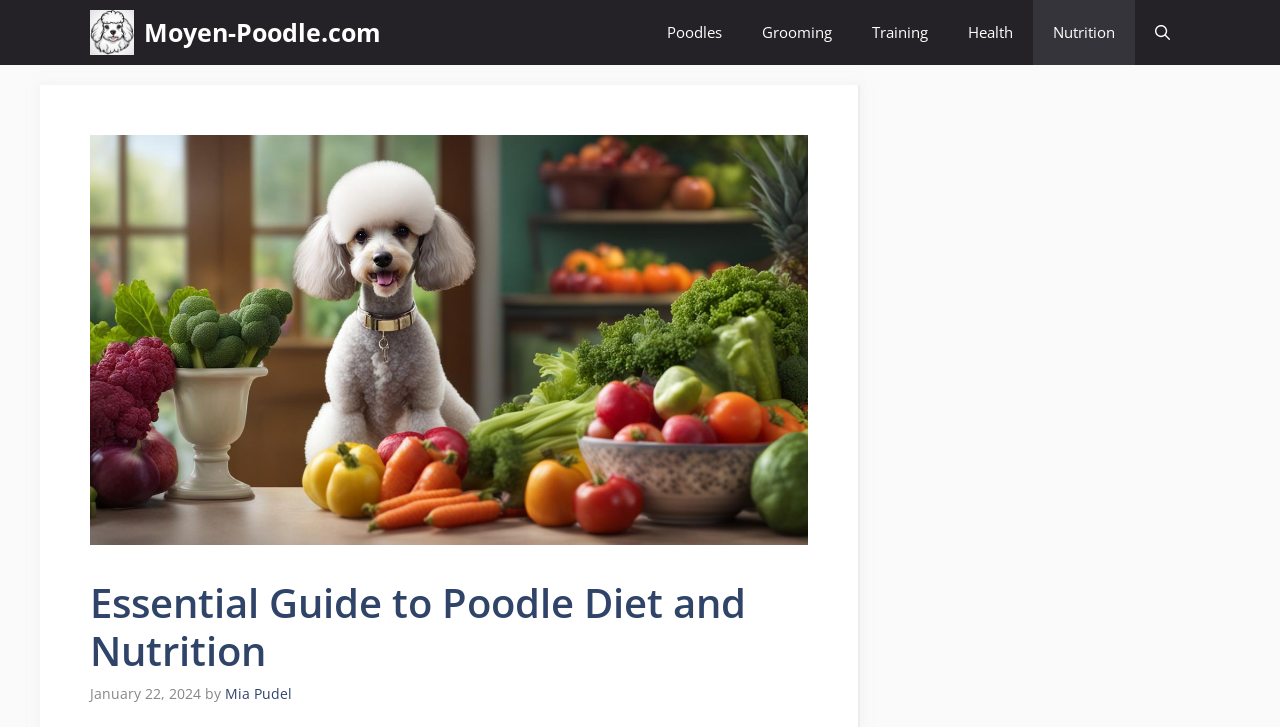Please locate the bounding box coordinates of the element that should be clicked to complete the given instruction: "search for something".

[0.887, 0.0, 0.93, 0.089]